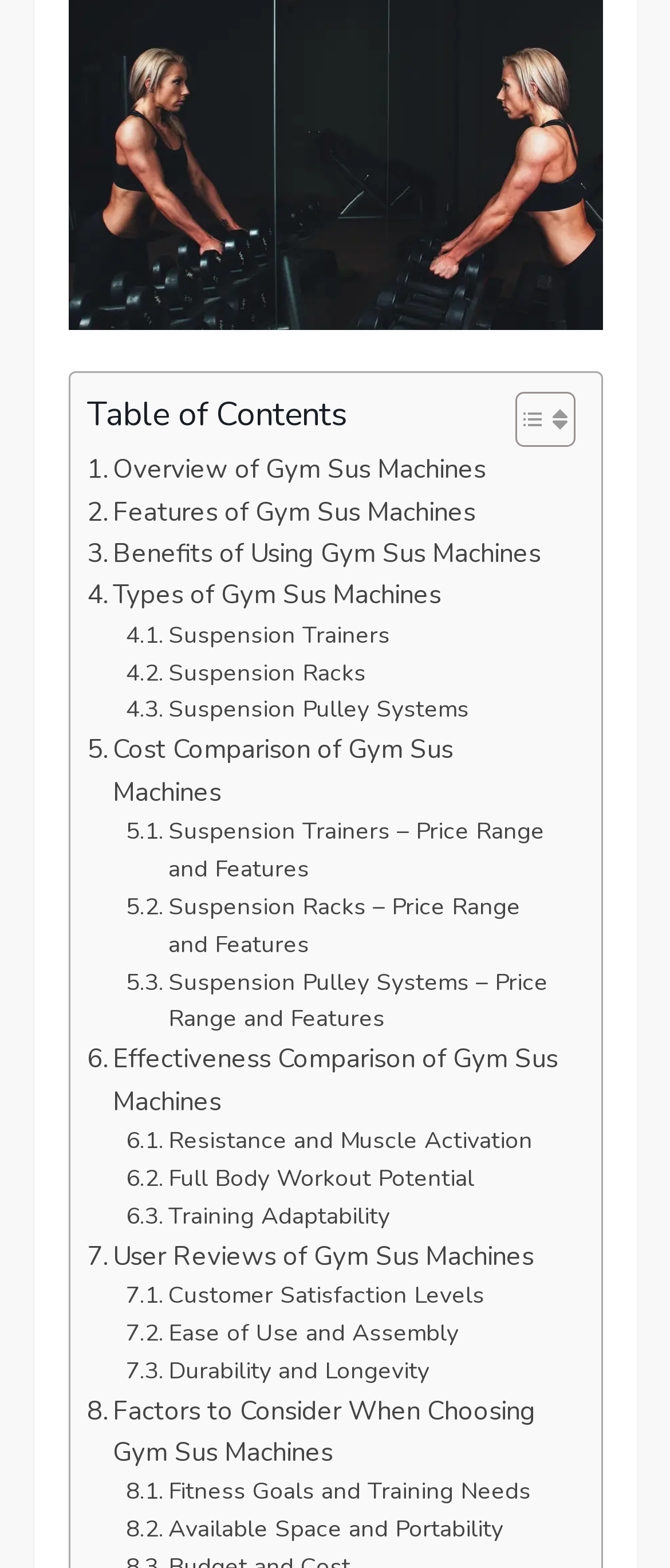Predict the bounding box coordinates of the area that should be clicked to accomplish the following instruction: "Go to Overview of Gym Sus Machines". The bounding box coordinates should consist of four float numbers between 0 and 1, i.e., [left, top, right, bottom].

[0.129, 0.287, 0.724, 0.313]